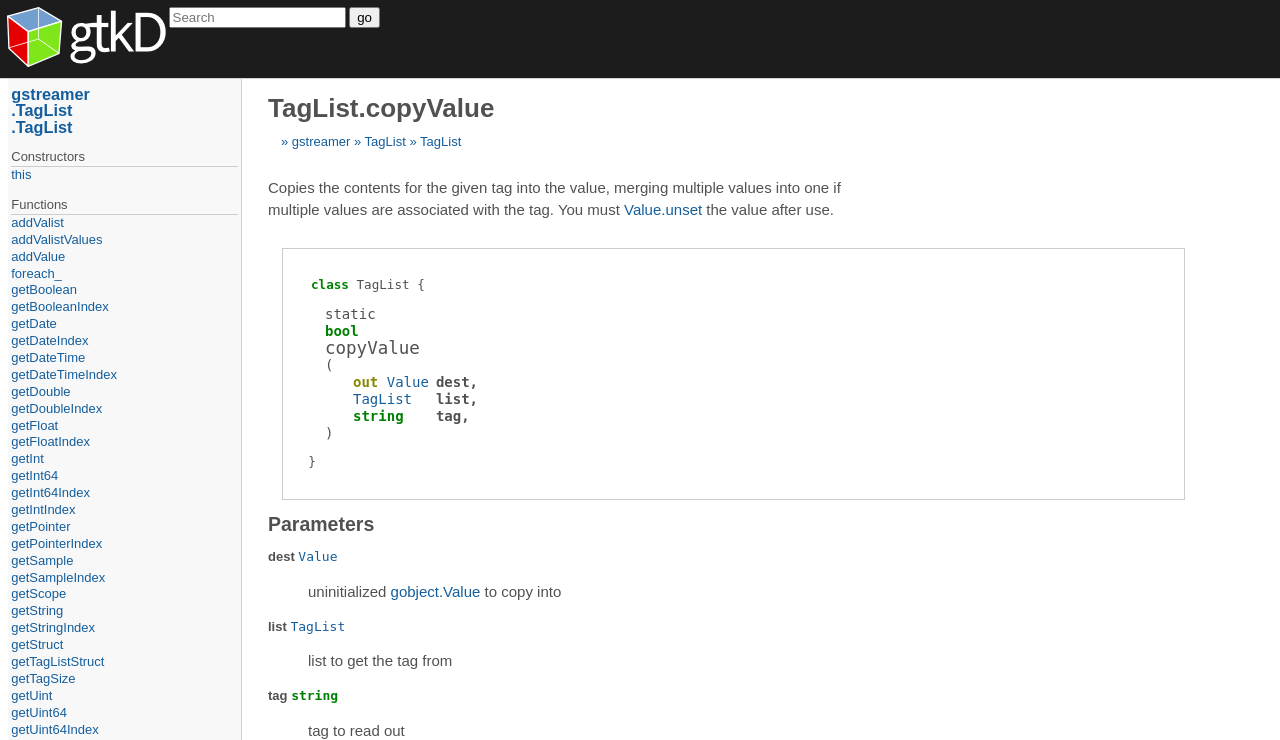Please identify the bounding box coordinates of the area that needs to be clicked to follow this instruction: "check the parameters".

[0.209, 0.697, 0.937, 0.72]